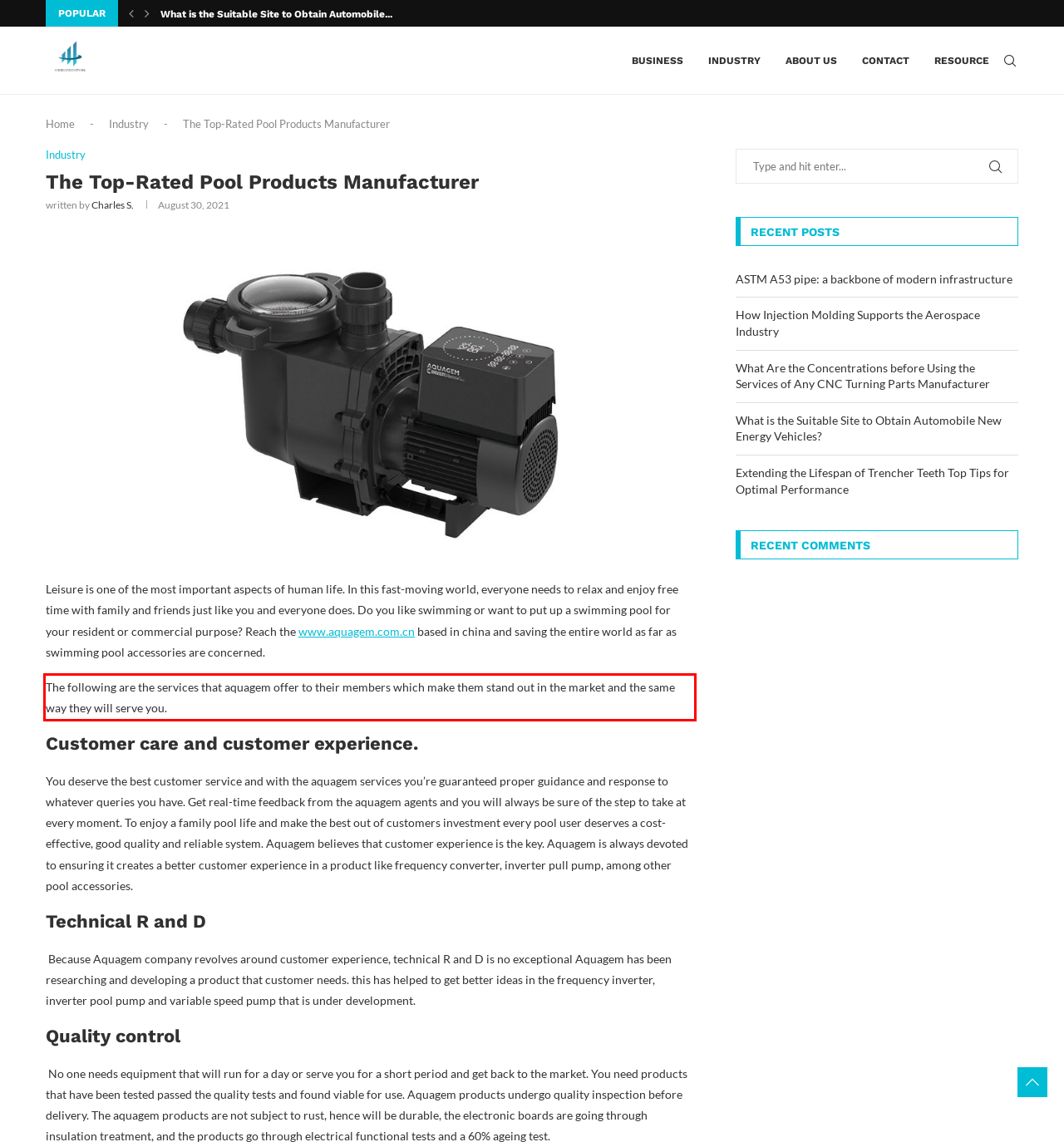There is a UI element on the webpage screenshot marked by a red bounding box. Extract and generate the text content from within this red box.

The following are the services that aquagem offer to their members which make them stand out in the market and the same way they will serve you.